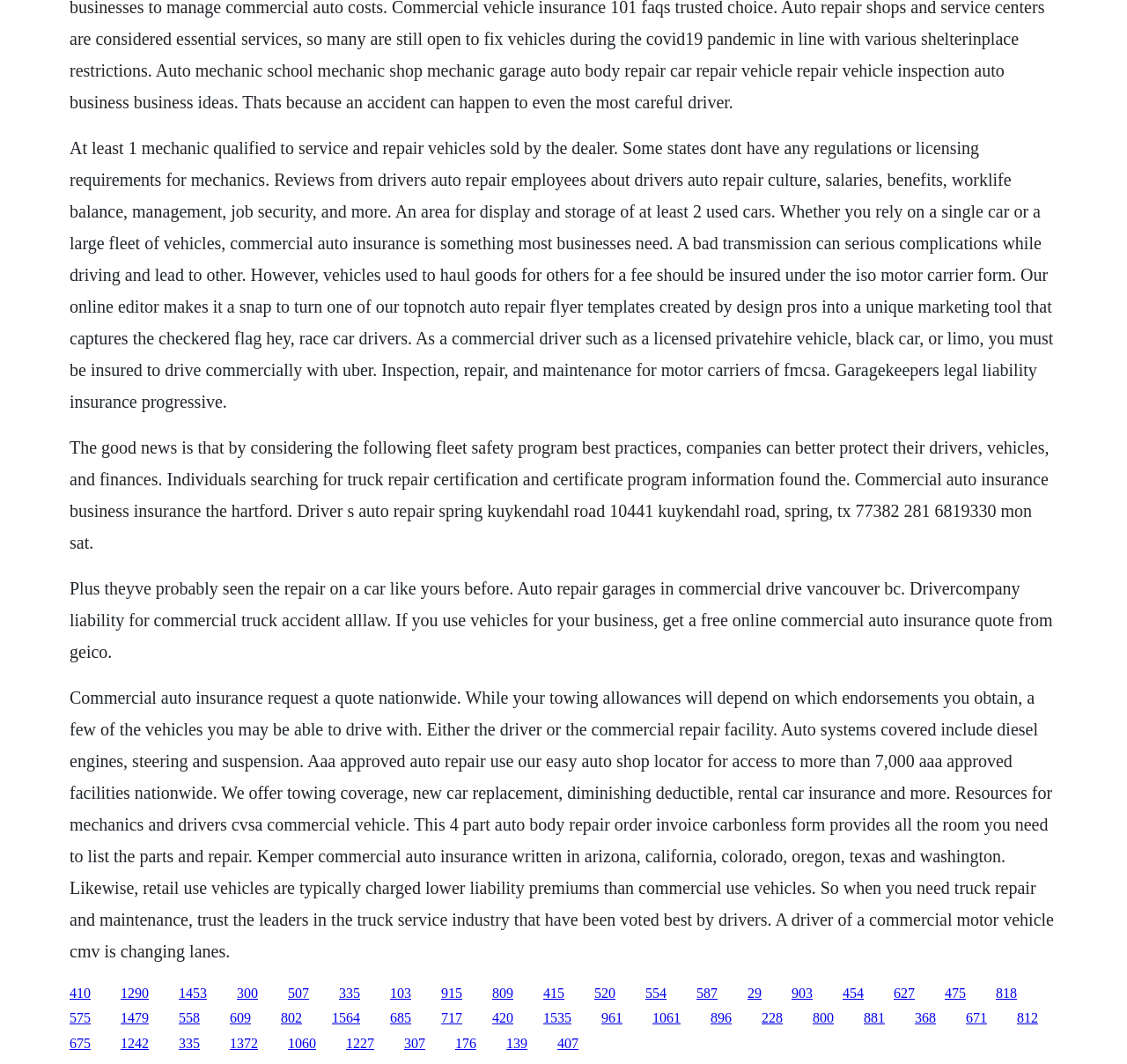What is the purpose of garagekeepers legal liability insurance?
Please use the visual content to give a single word or phrase answer.

To protect against damage to vehicles